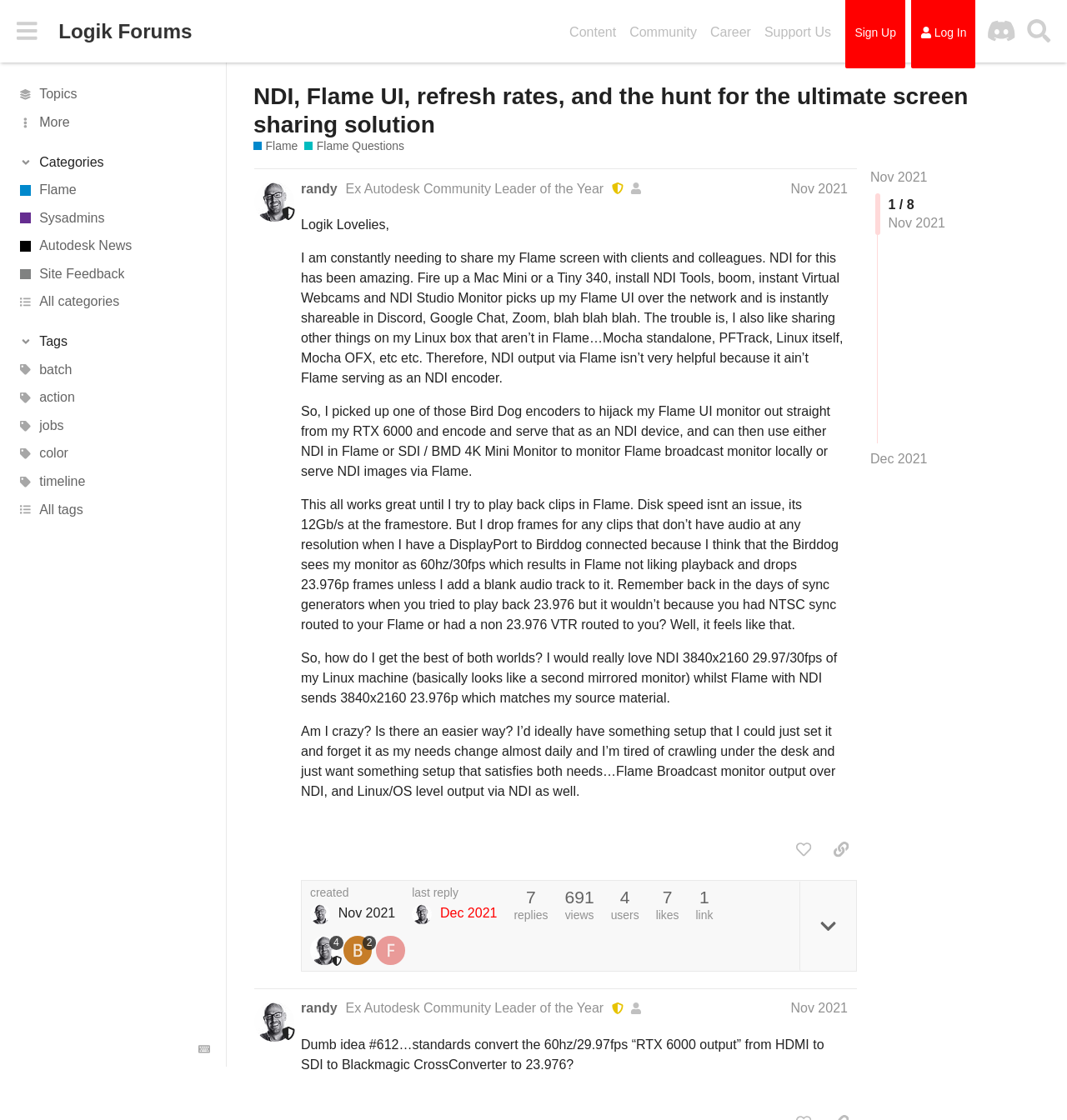Find the bounding box coordinates for the area that must be clicked to perform this action: "Click on the 'last reply Dec 2021' link".

[0.386, 0.793, 0.466, 0.825]